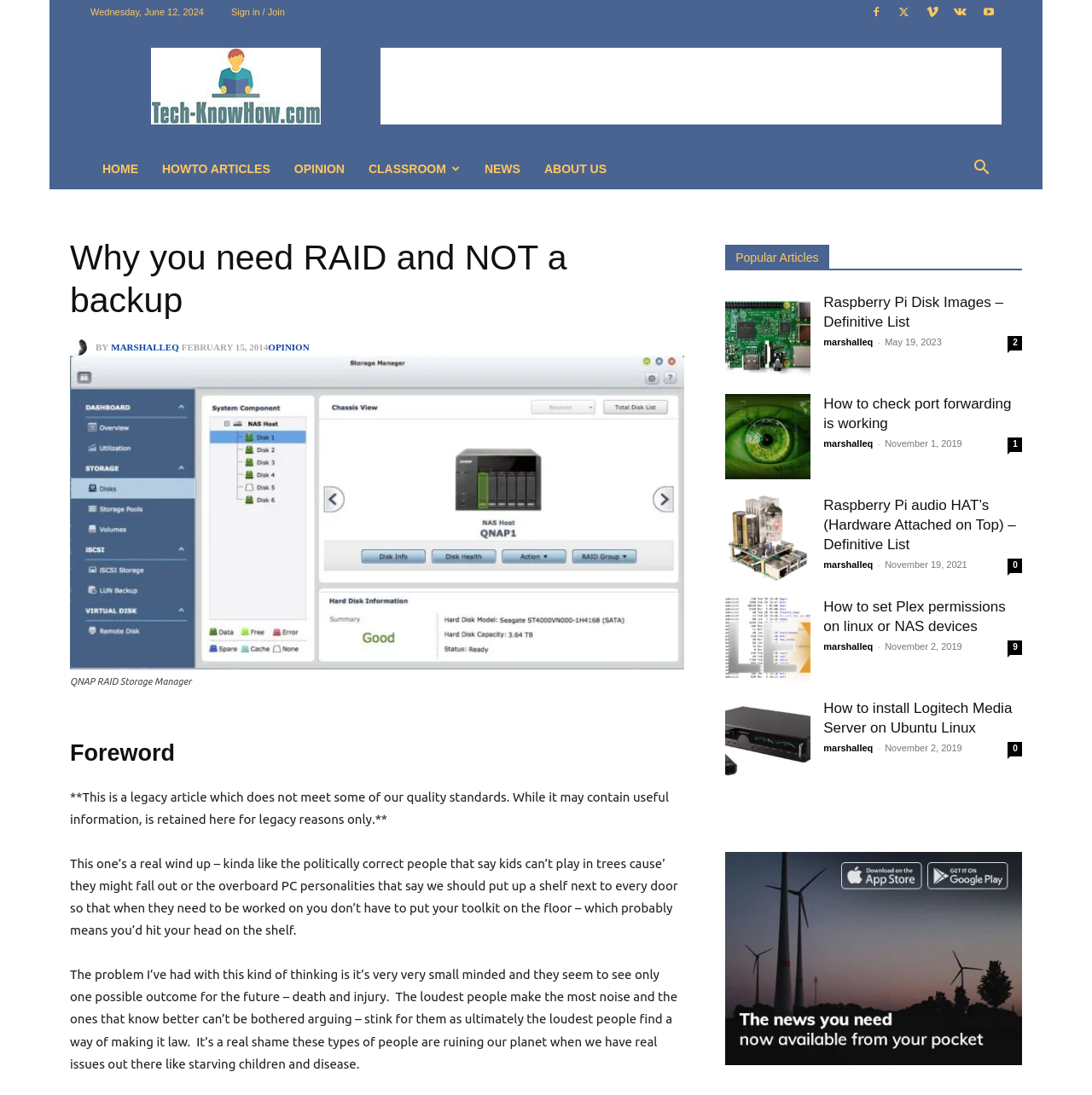Identify the bounding box coordinates of the region that should be clicked to execute the following instruction: "Check the 'Popular Articles' section".

[0.664, 0.224, 0.936, 0.247]